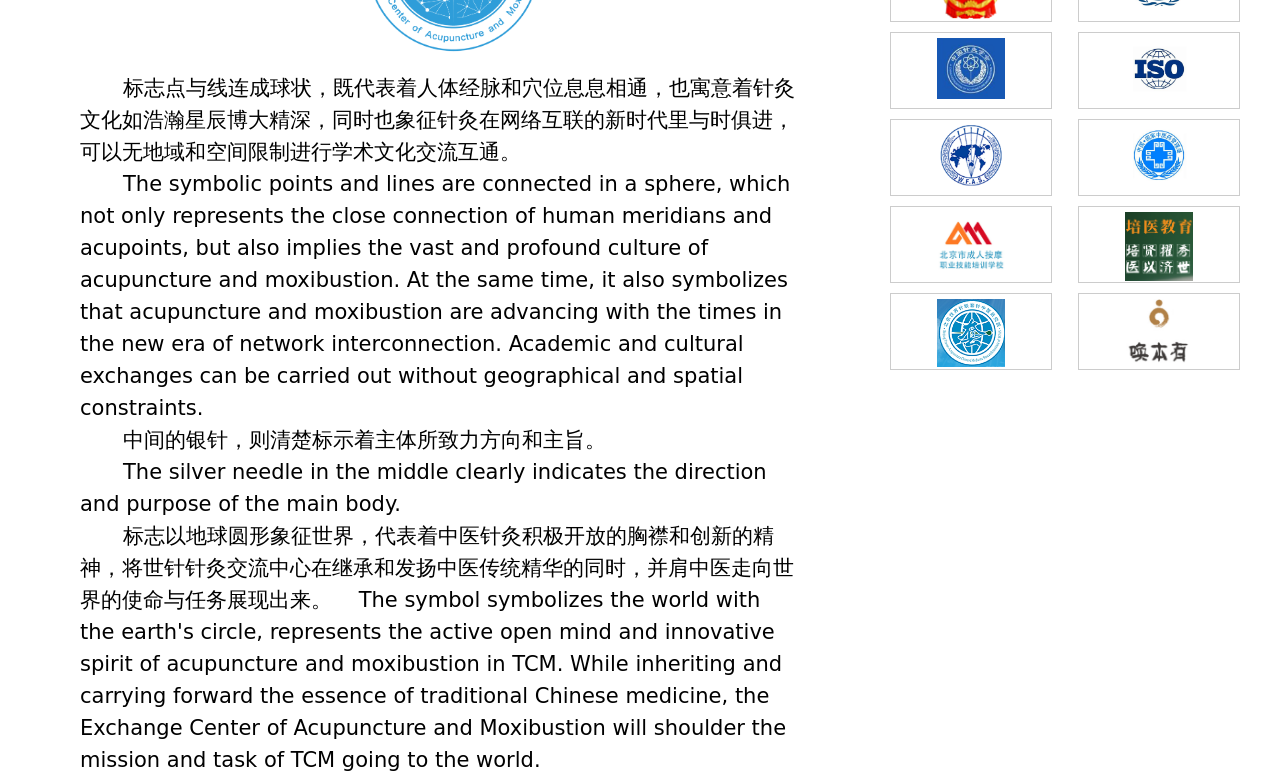Determine the bounding box coordinates of the UI element described by: "title="中国针灸学会"".

[0.732, 0.057, 0.785, 0.078]